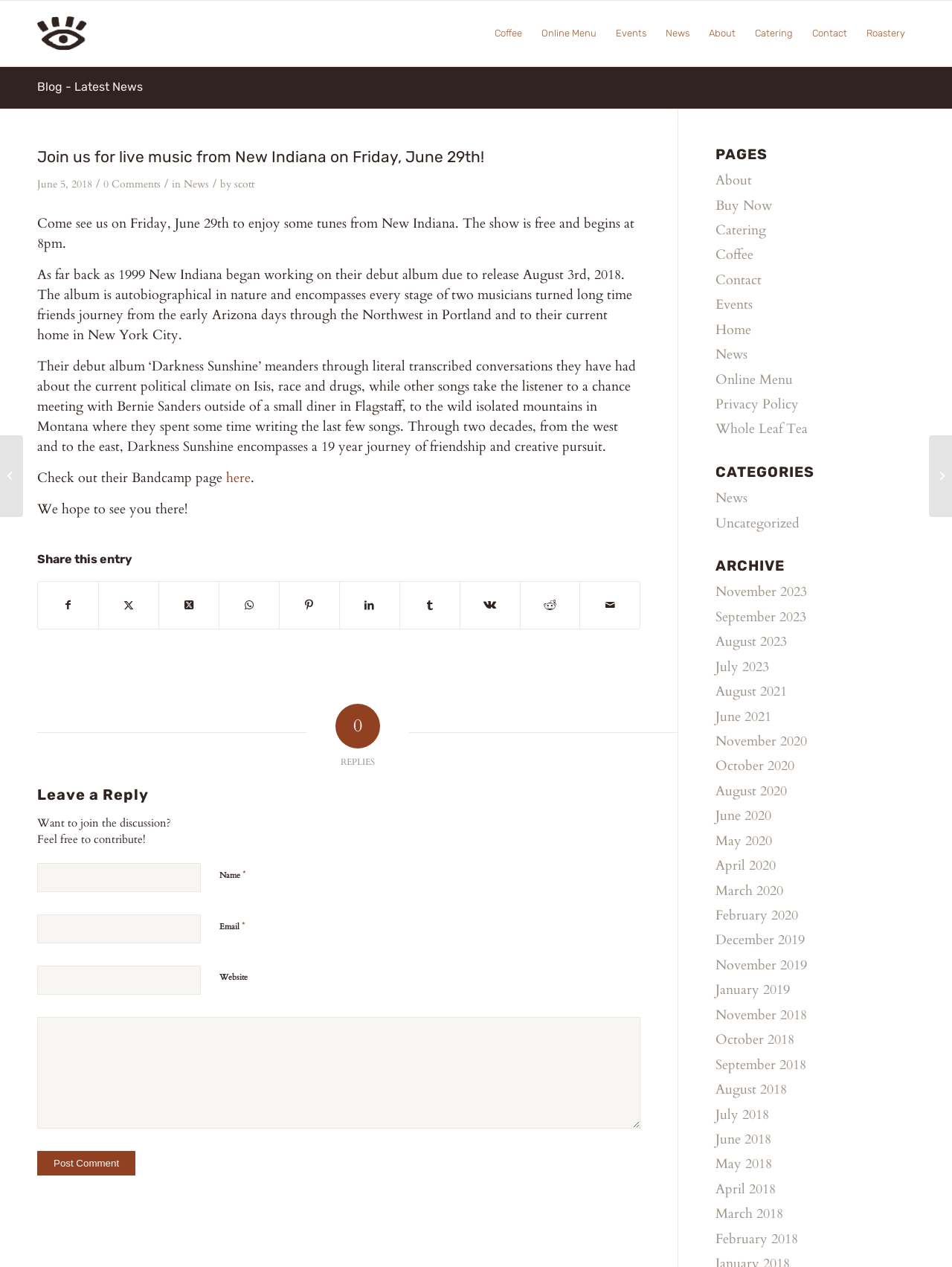Based on the element description "parent_node: Email * aria-describedby="email-notes" name="email"", predict the bounding box coordinates of the UI element.

[0.039, 0.721, 0.211, 0.744]